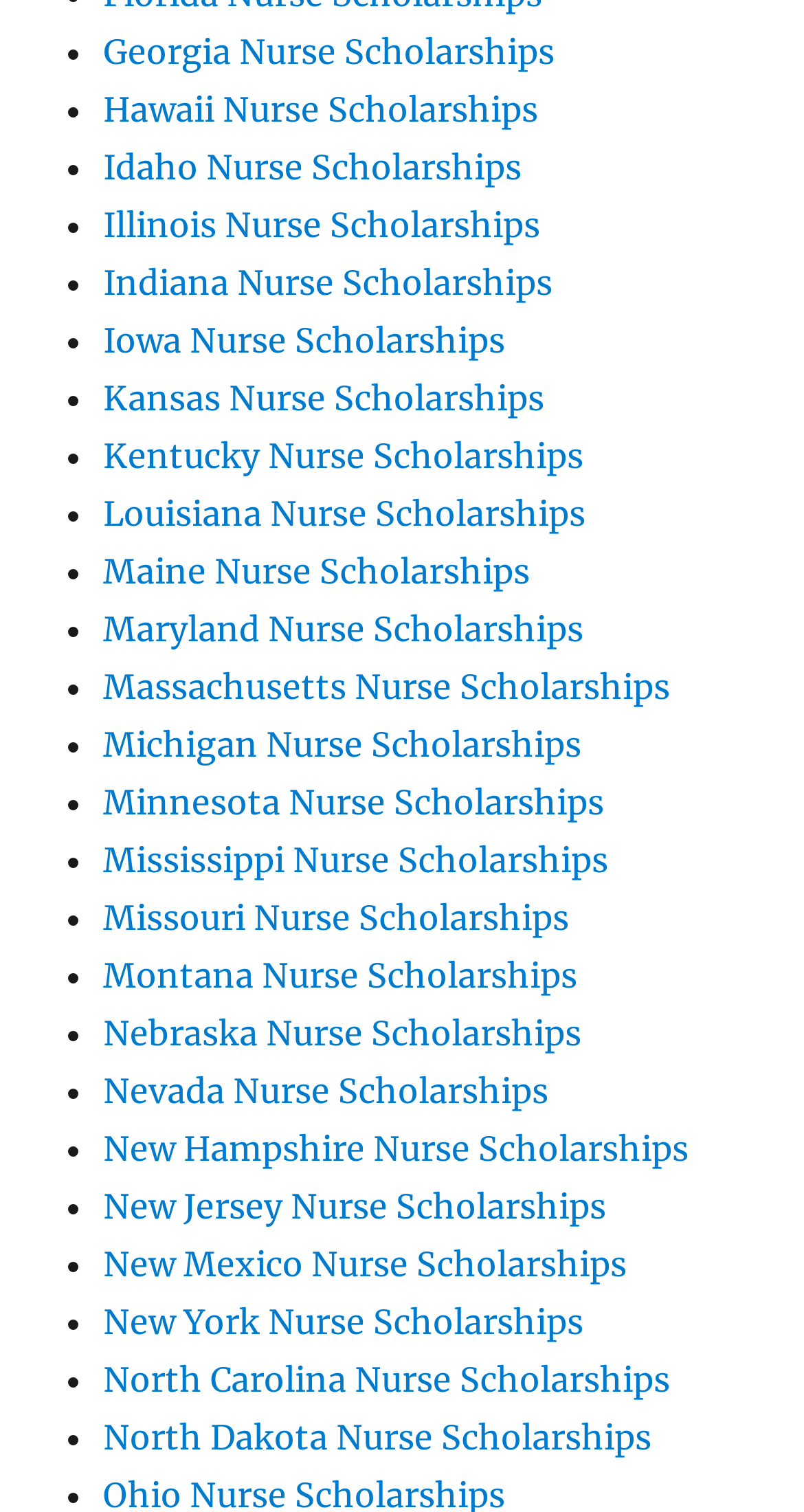Please locate the bounding box coordinates of the element that should be clicked to complete the given instruction: "Click on Georgia Nurse Scholarships".

[0.128, 0.021, 0.69, 0.048]